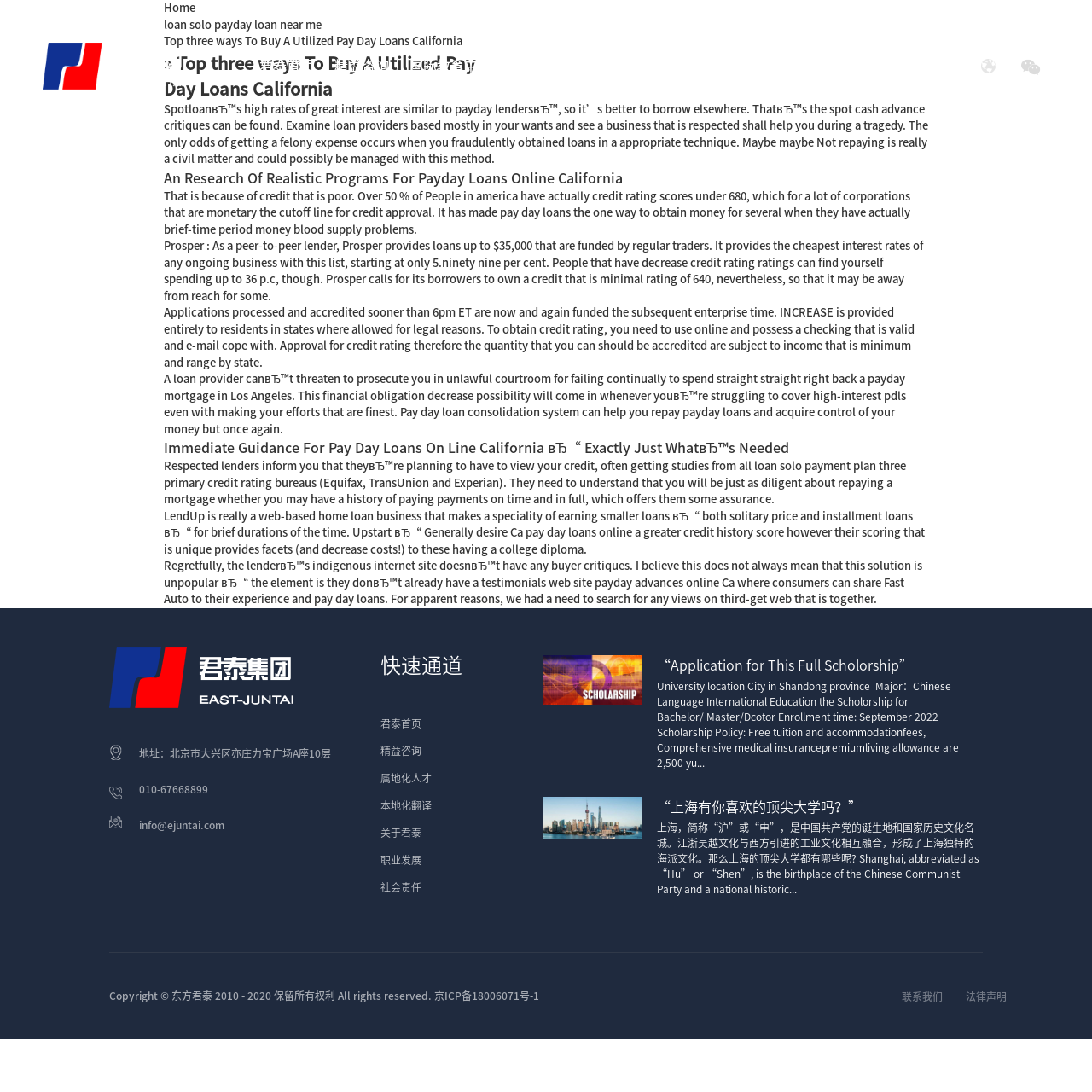What is the phone number of the company? Using the information from the screenshot, answer with a single word or phrase.

010-67668899